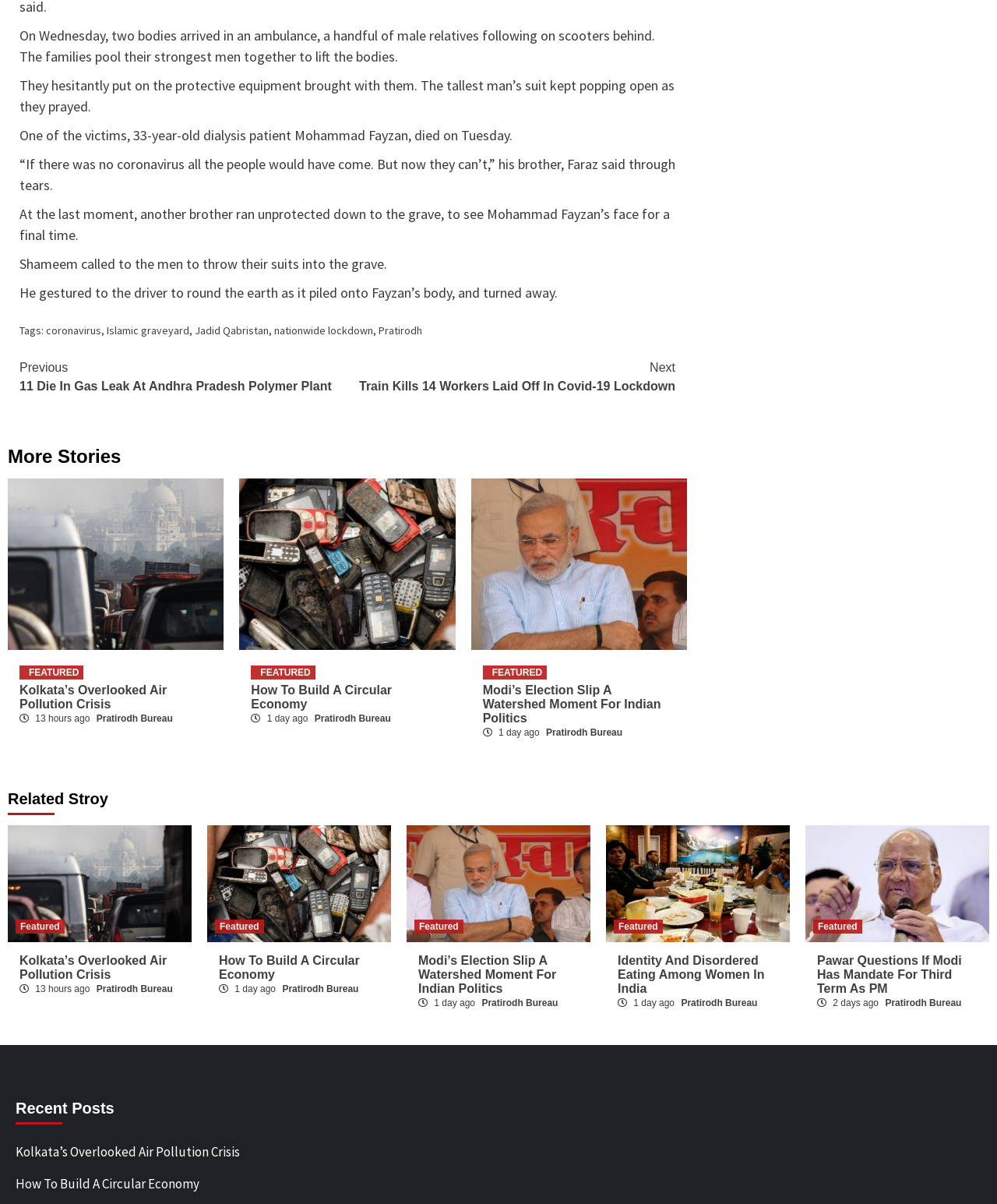What is the topic of the article 'How To Build A Circular Economy'?
Provide a one-word or short-phrase answer based on the image.

Circular Economy